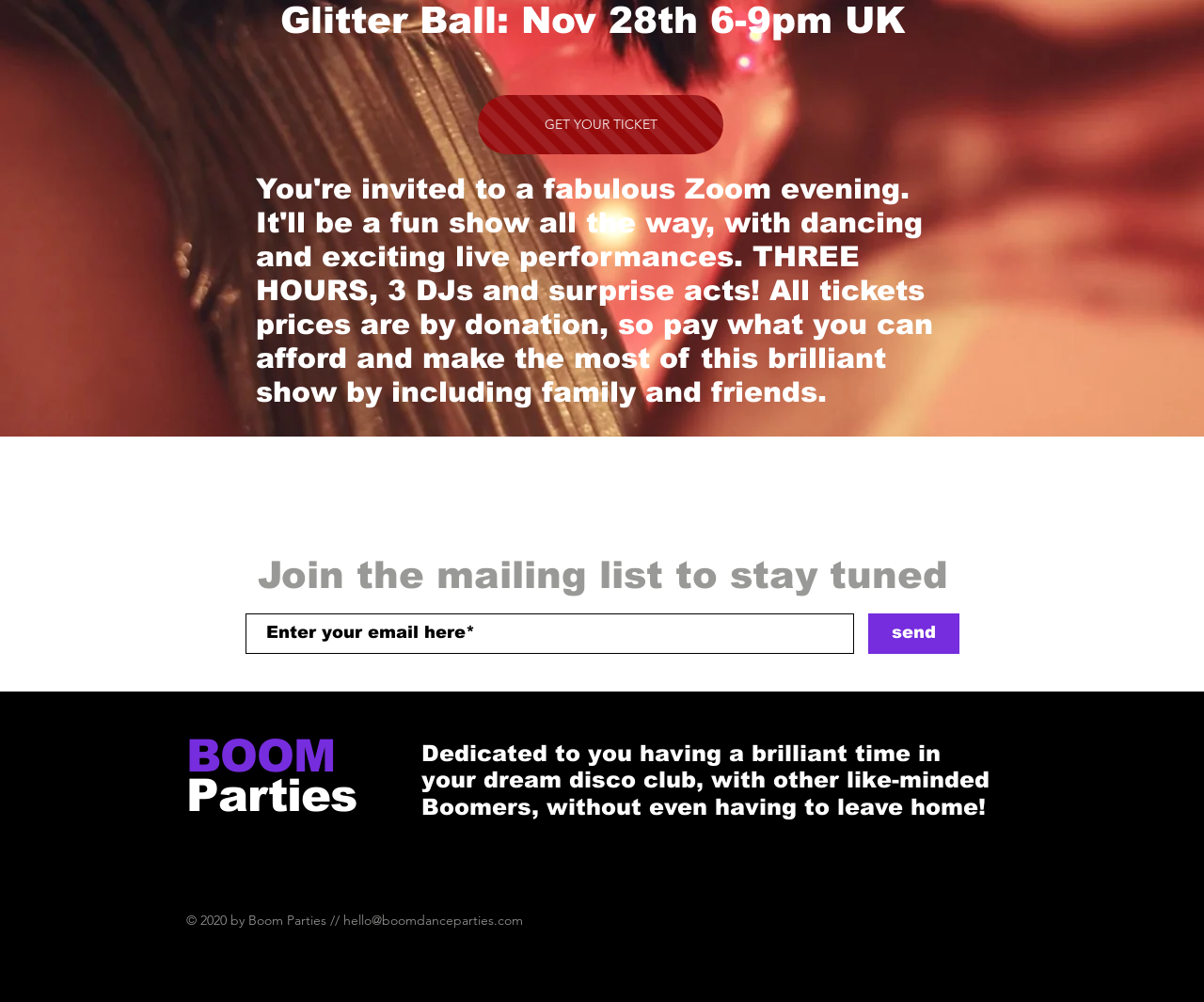Please provide the bounding box coordinates for the UI element as described: "send". The coordinates must be four floats between 0 and 1, represented as [left, top, right, bottom].

[0.721, 0.612, 0.797, 0.652]